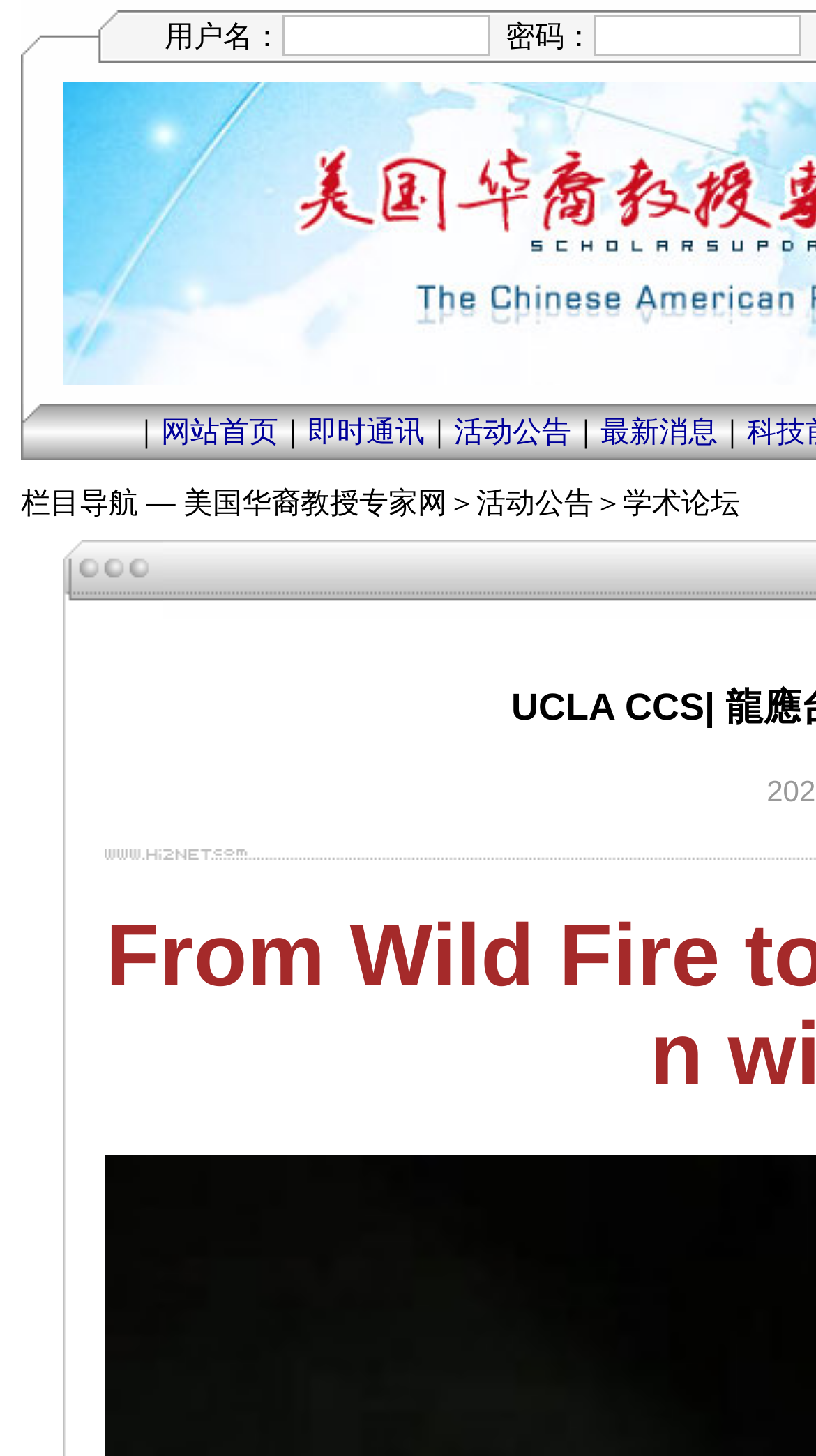Generate a comprehensive caption for the webpage you are viewing.

The webpage appears to be an event announcement page from ScholarsUpdate.com, a website for Chinese-American professors and experts. 

At the top, there are three textboxes, likely for searching or logging in, positioned horizontally across the page. 

Below the textboxes, there is a navigation menu with five links: "网站首页" (Website Home), "即时通讯" (Instant Messaging), "活动公告" (Event Announcements), a separator "｜", and "最新消息" (Latest News). These links are aligned horizontally and take up about half of the page width.

Further down, there are three more links: "美国华裔教授专家网" (ScholarsUpdate.com), "活动公告" (Event Announcements), and "学术论坛" (Academic Forum). These links are also aligned horizontally and are positioned below the navigation menu.

On the right side of the page, there is a table cell containing an image, which takes up about a quarter of the page width. Within this table cell, there are two more images positioned side by side.

The webpage's main content, "UCLA CCS| 龍應台：From Wild Fire to the Big Sea（10/15/21）", is likely an event announcement, but its details are not provided in the accessibility tree.